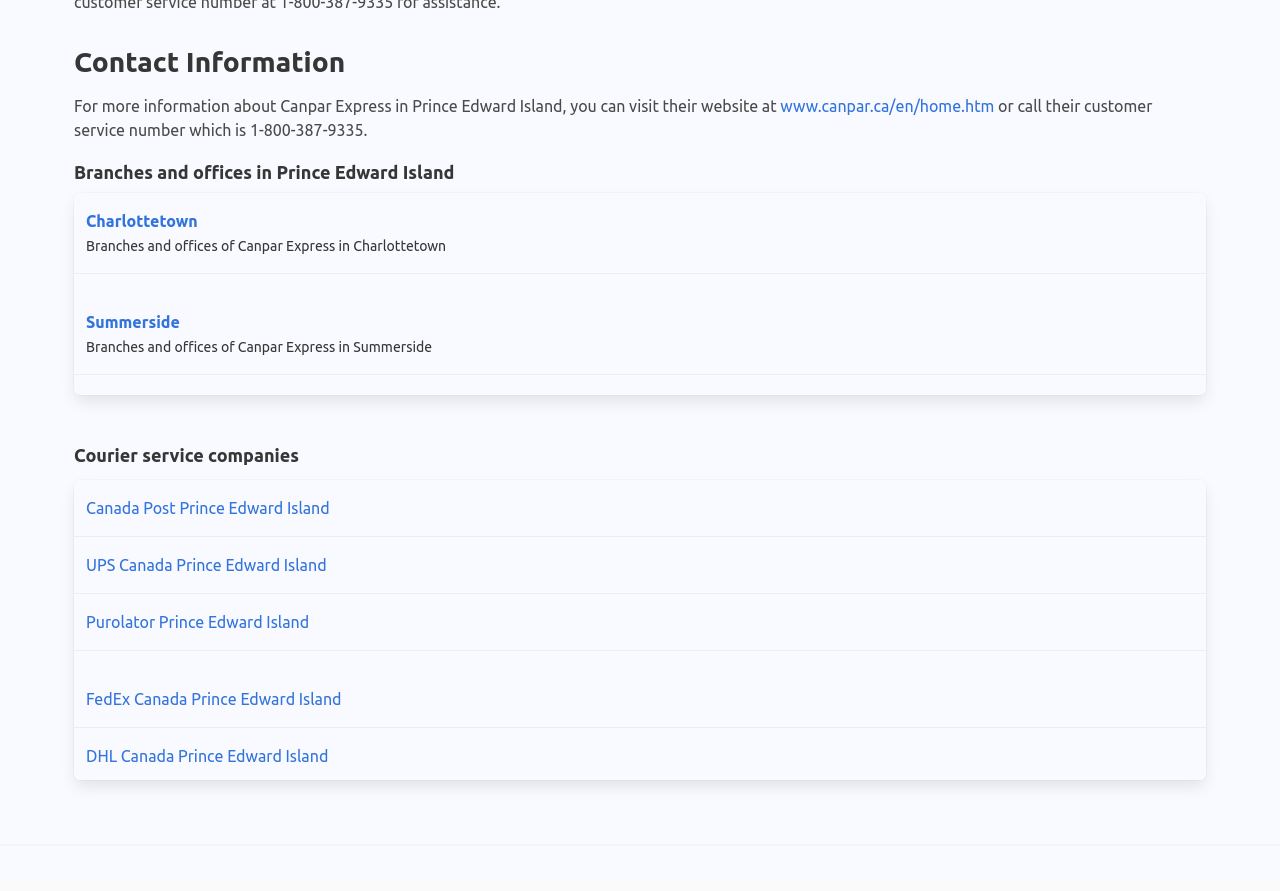What is the website of Canpar Express?
Using the image, respond with a single word or phrase.

www.canpar.ca/en/home.htm